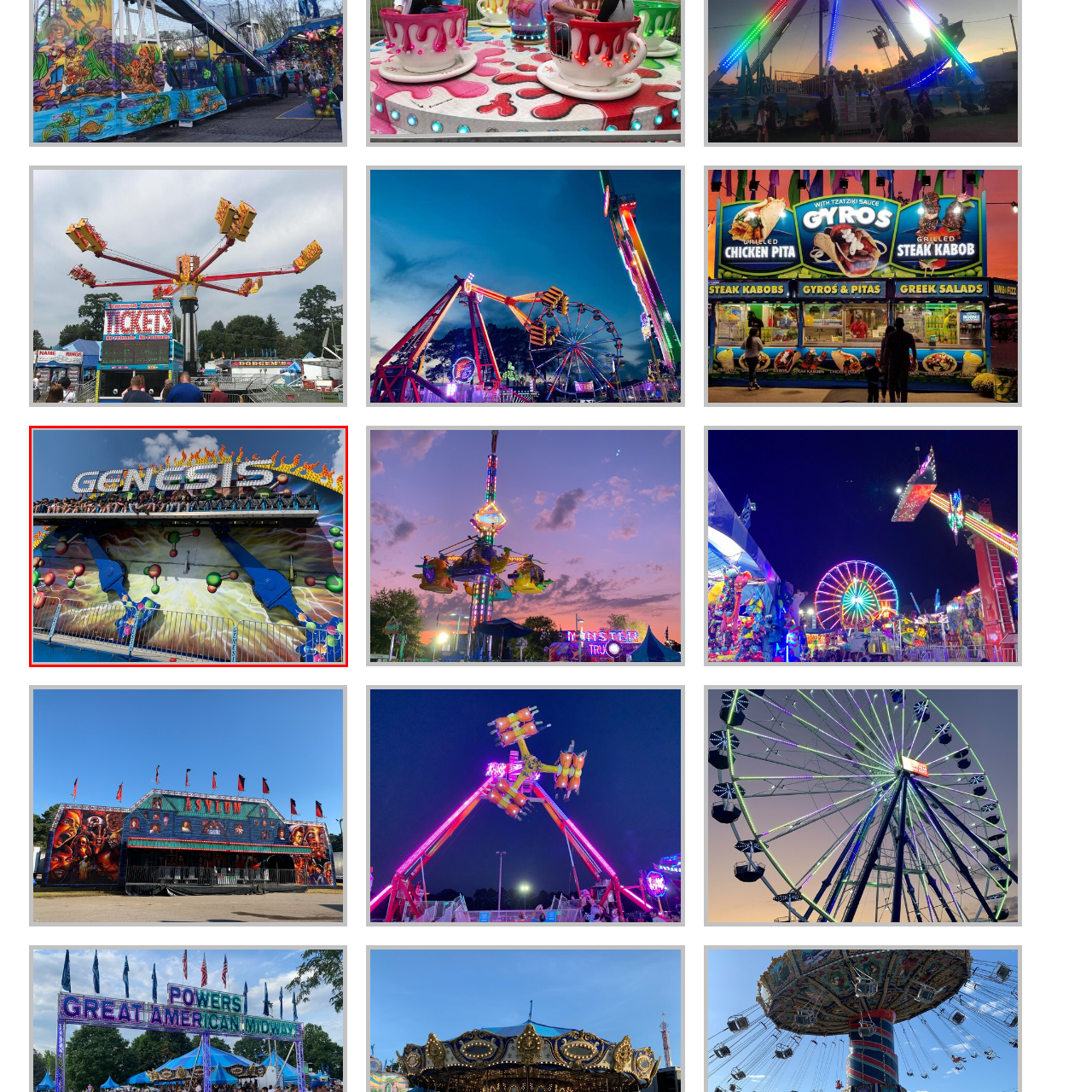Generate a detailed caption for the picture within the red-bordered area.

The image showcases an exciting amusement ride named "Genesis," prominently displayed at a fair or carnival. The ride features vibrant artwork, with a colorful abstract design that includes flames and circular shapes in green and red, enhancing its thrilling allure. Above the ride, the name "GENESIS" is illuminated with bright lights, drawing attention as it stands out against a backdrop of a clear blue sky. 

A group of enthusiastic riders can be seen seated along the top row, enjoying the adrenaline rush of the ride. Their expressions convey excitement, with some raising their arms in delight, while the large blue mechanical arms of the ride extend dramatically below them, emphasizing its thrilling nature. Safety barriers are positioned in front, ensuring a secure experience for all participants. This captivating scene encapsulates the lively atmosphere of a funfair filled with adventure and excitement.